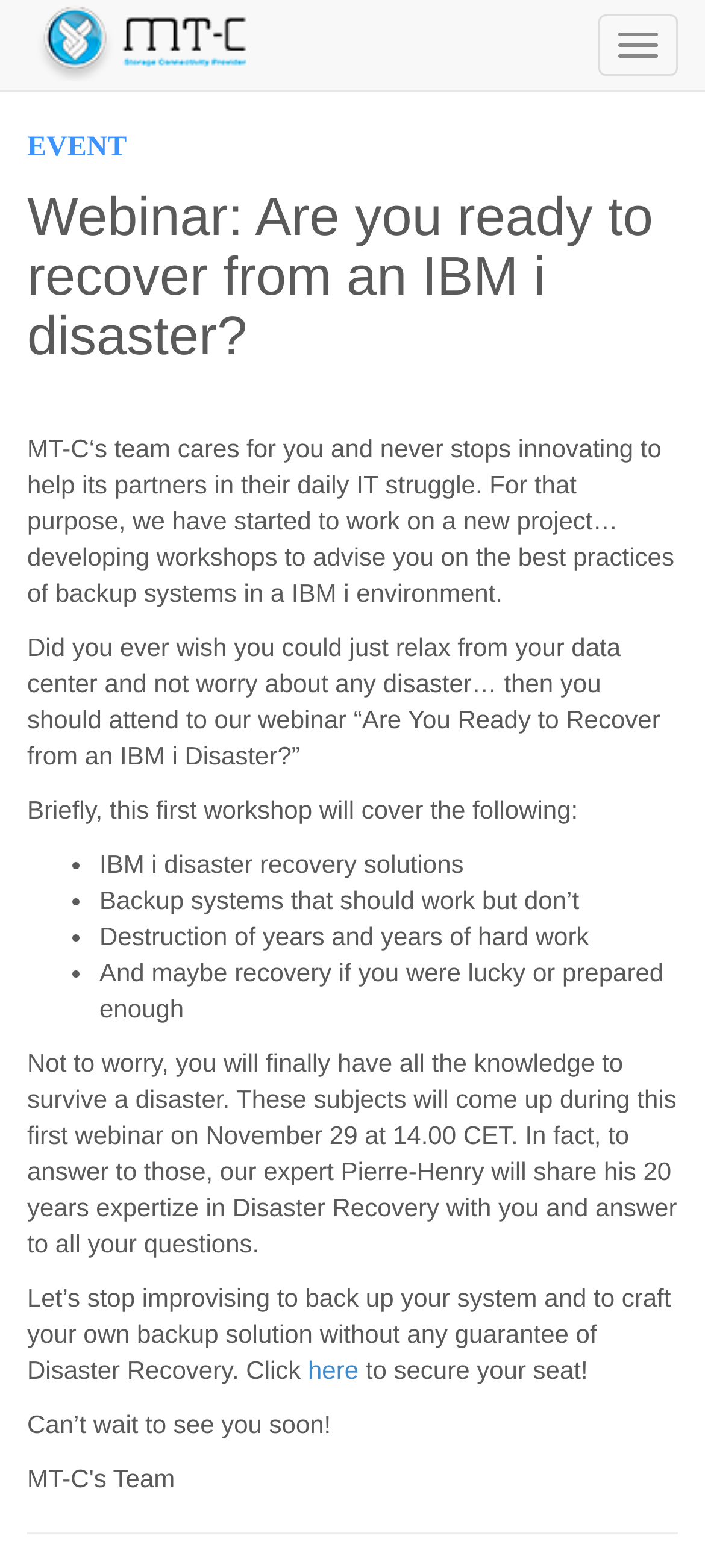Using the format (top-left x, top-left y, bottom-right x, bottom-right y), and given the element description, identify the bounding box coordinates within the screenshot: Gold IRA and 401k Solutions

None